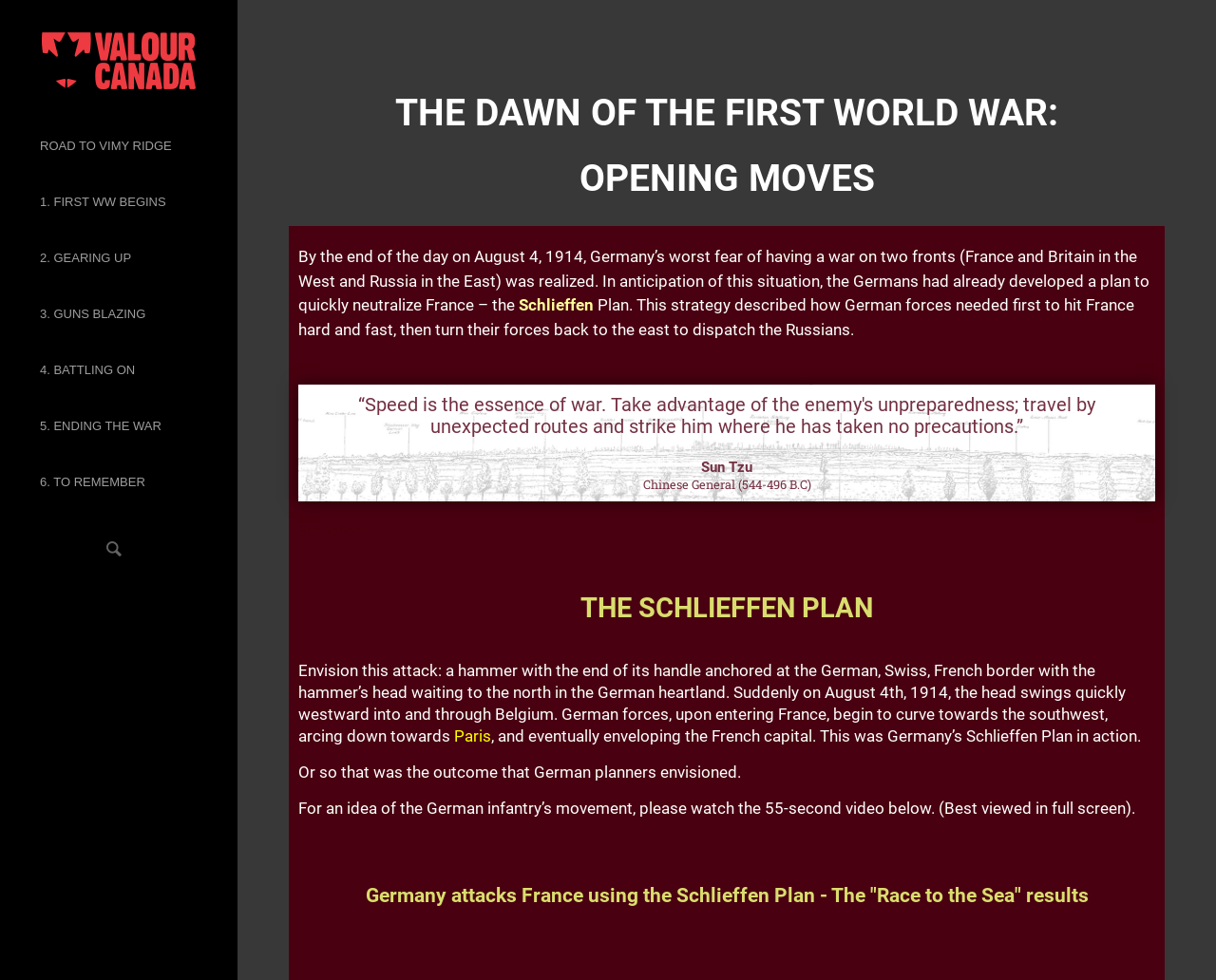Based on the image, please respond to the question with as much detail as possible:
Who is the Chinese general mentioned in the text?

The text mentions Sun Tzu, a Chinese general from 544-496 B.C., in a section discussing the Schlieffen Plan. Sun Tzu is known for his writings on military strategy, which are still studied today.